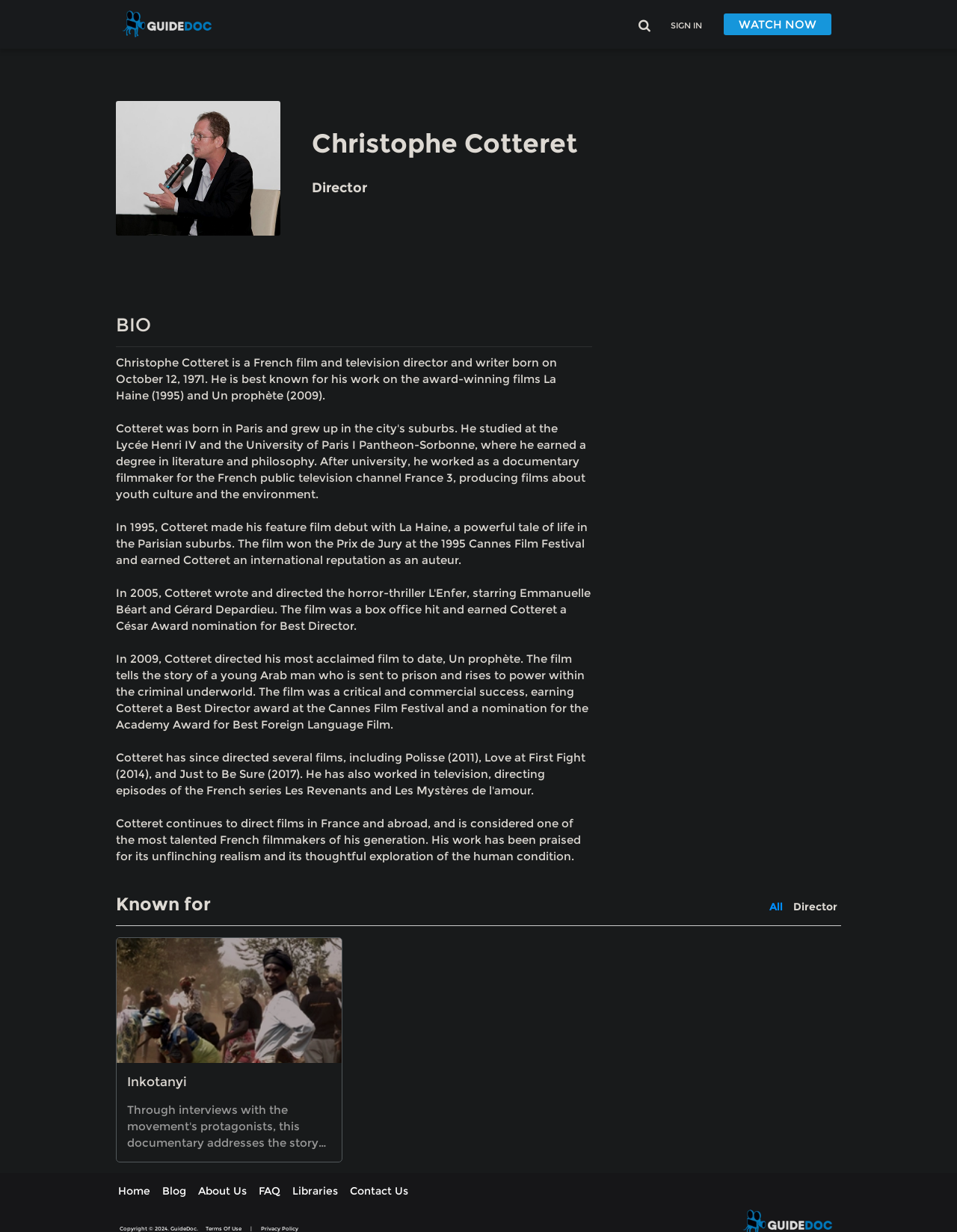Please specify the coordinates of the bounding box for the element that should be clicked to carry out this instruction: "Sign in". The coordinates must be four float numbers between 0 and 1, formatted as [left, top, right, bottom].

[0.701, 0.016, 0.734, 0.026]